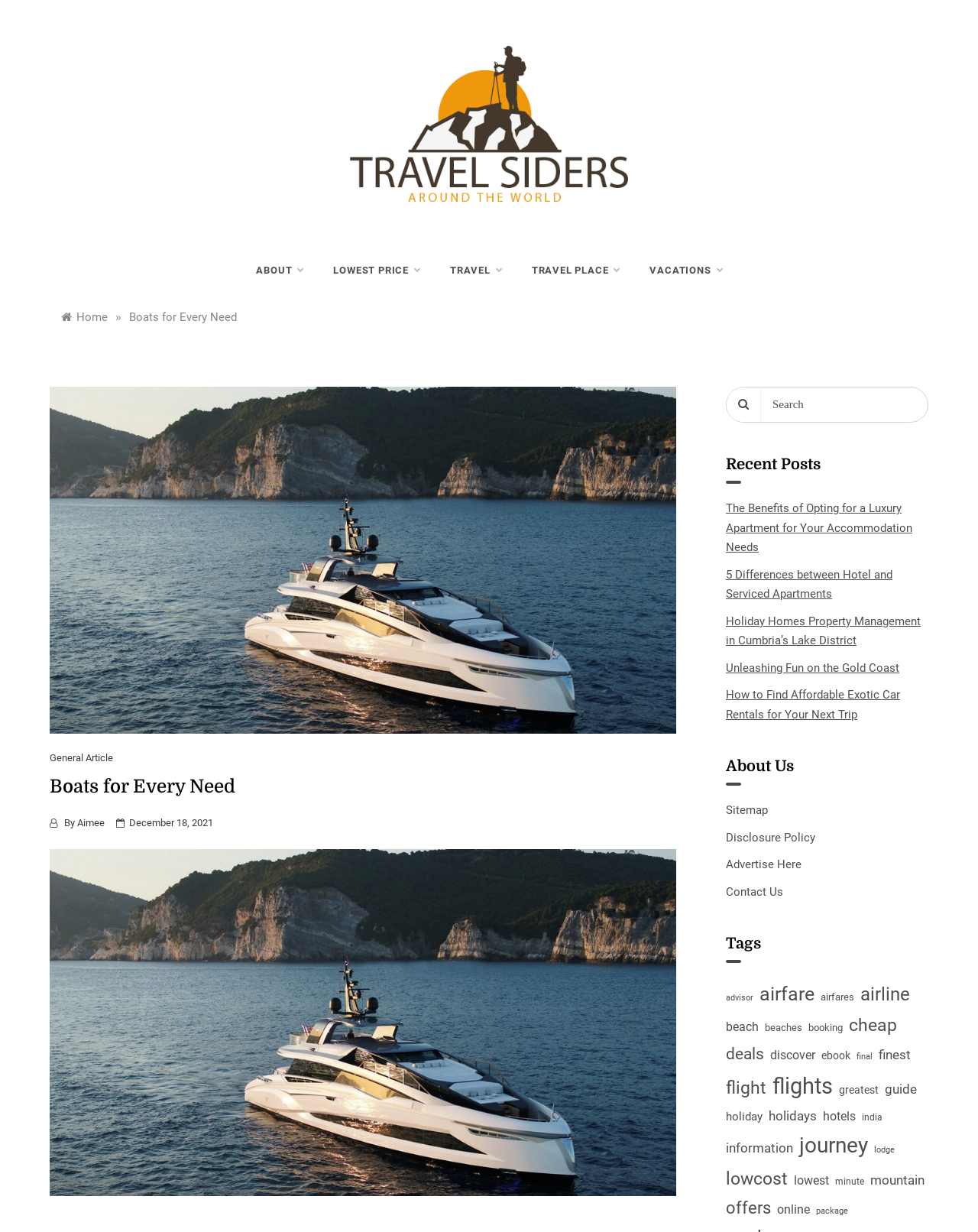Reply to the question with a single word or phrase:
How many recent posts are listed on the webpage?

5